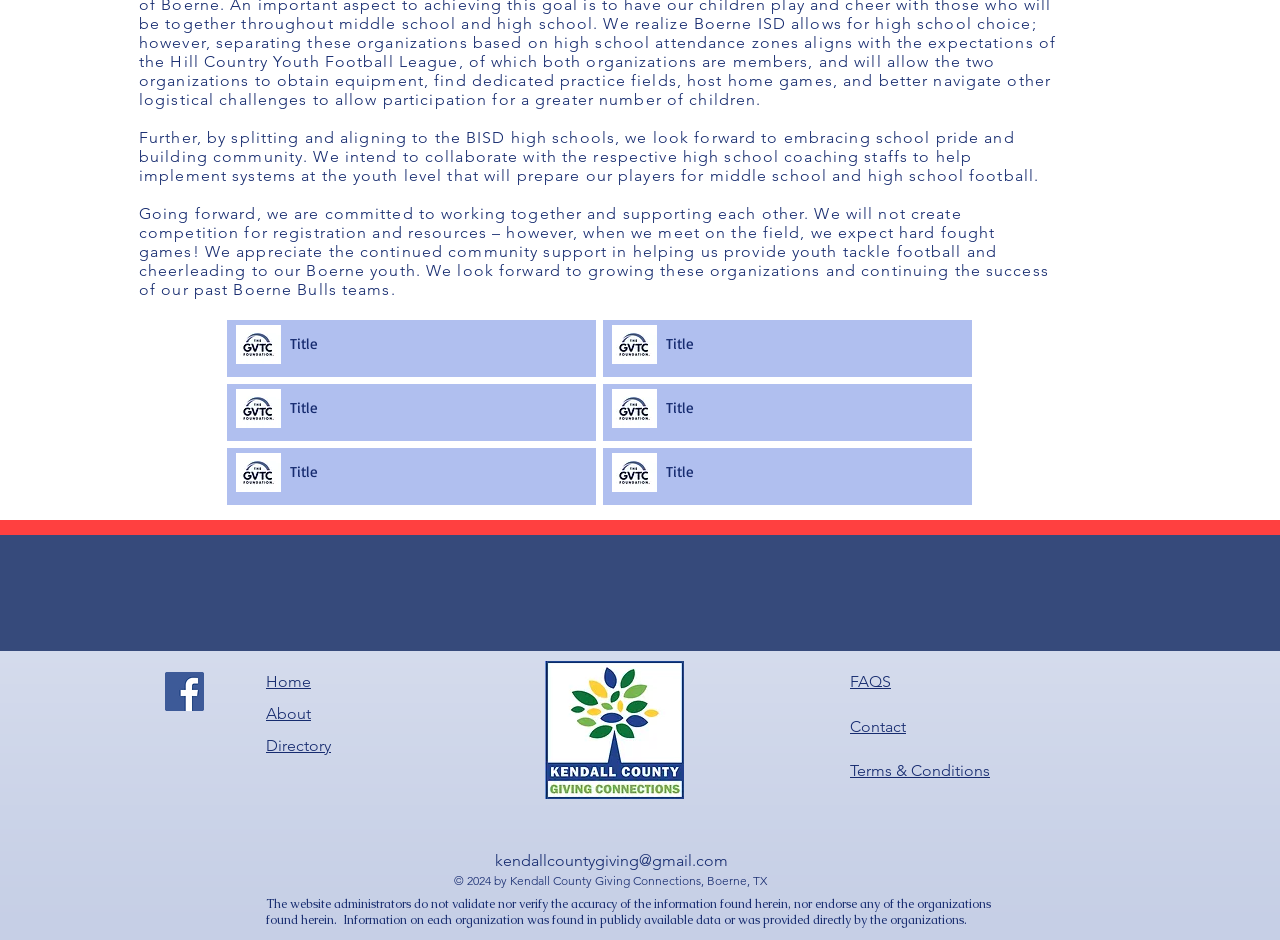Provide a brief response to the question using a single word or phrase: 
What is the copyright year mentioned at the bottom of the page?

2024